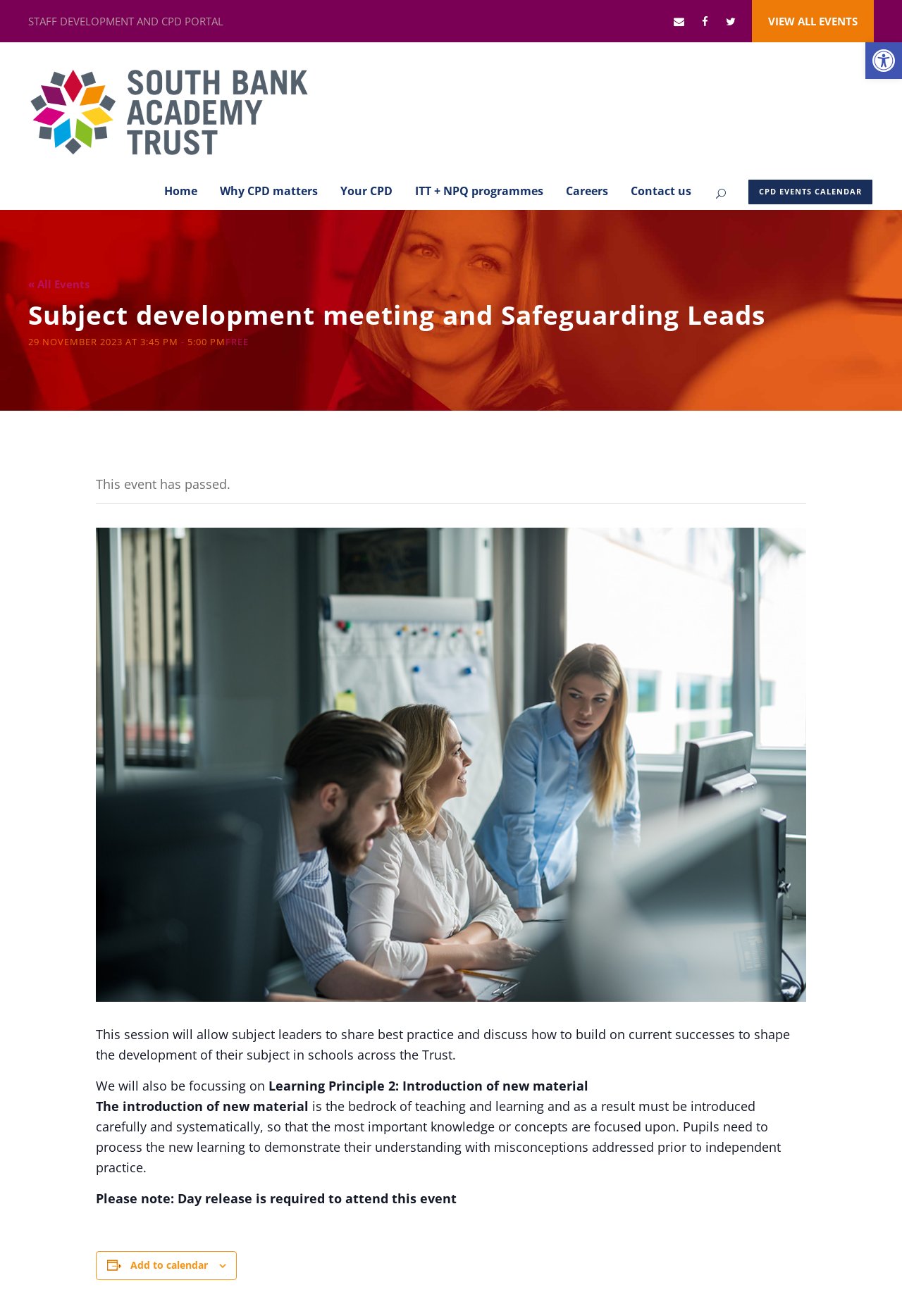Please identify the bounding box coordinates of the area I need to click to accomplish the following instruction: "Click the 'VIEW ALL EVENTS' link".

[0.834, 0.0, 0.969, 0.033]